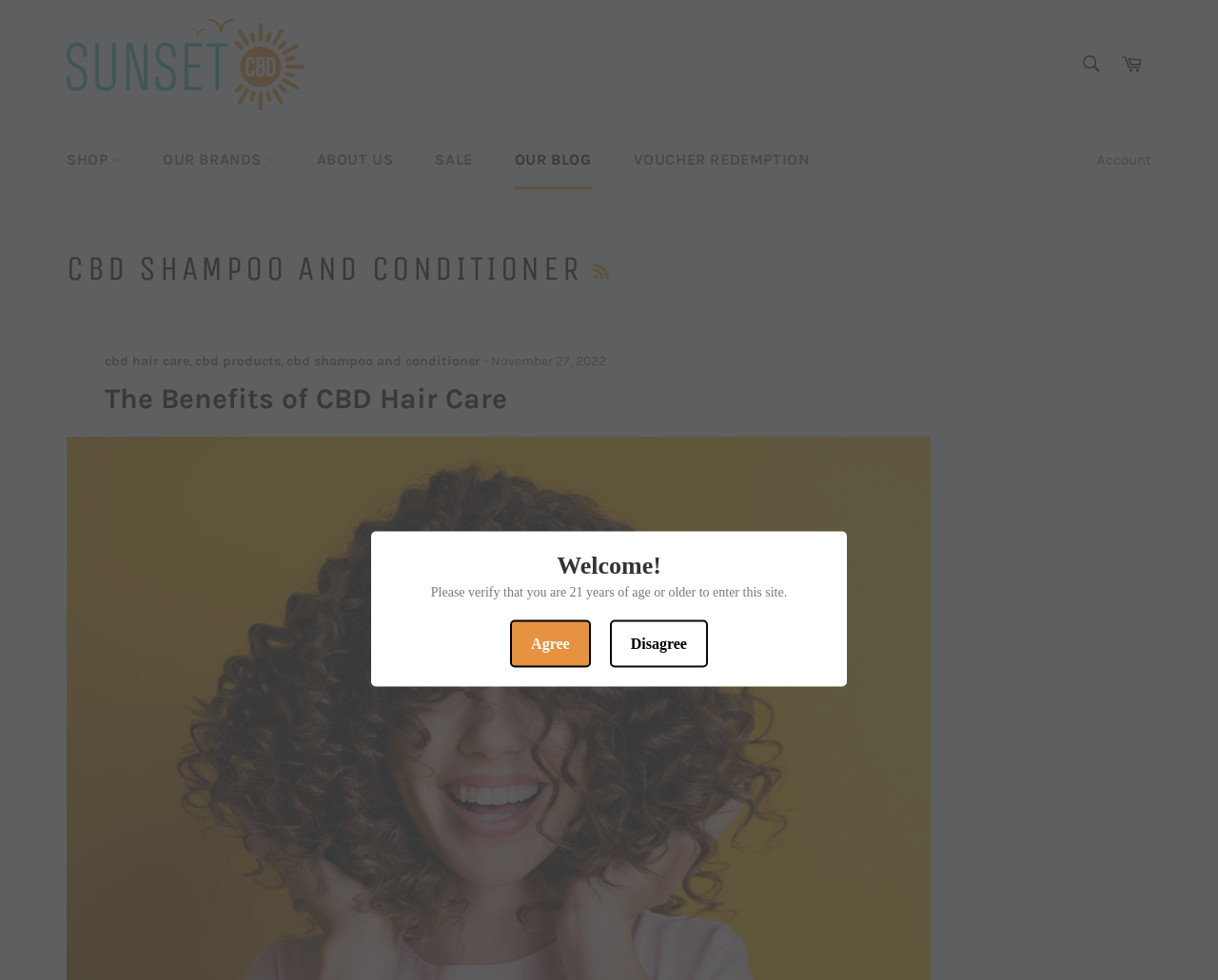Please locate the bounding box coordinates of the element that should be clicked to complete the given instruction: "Go to shopping page".

[0.039, 0.133, 0.115, 0.193]